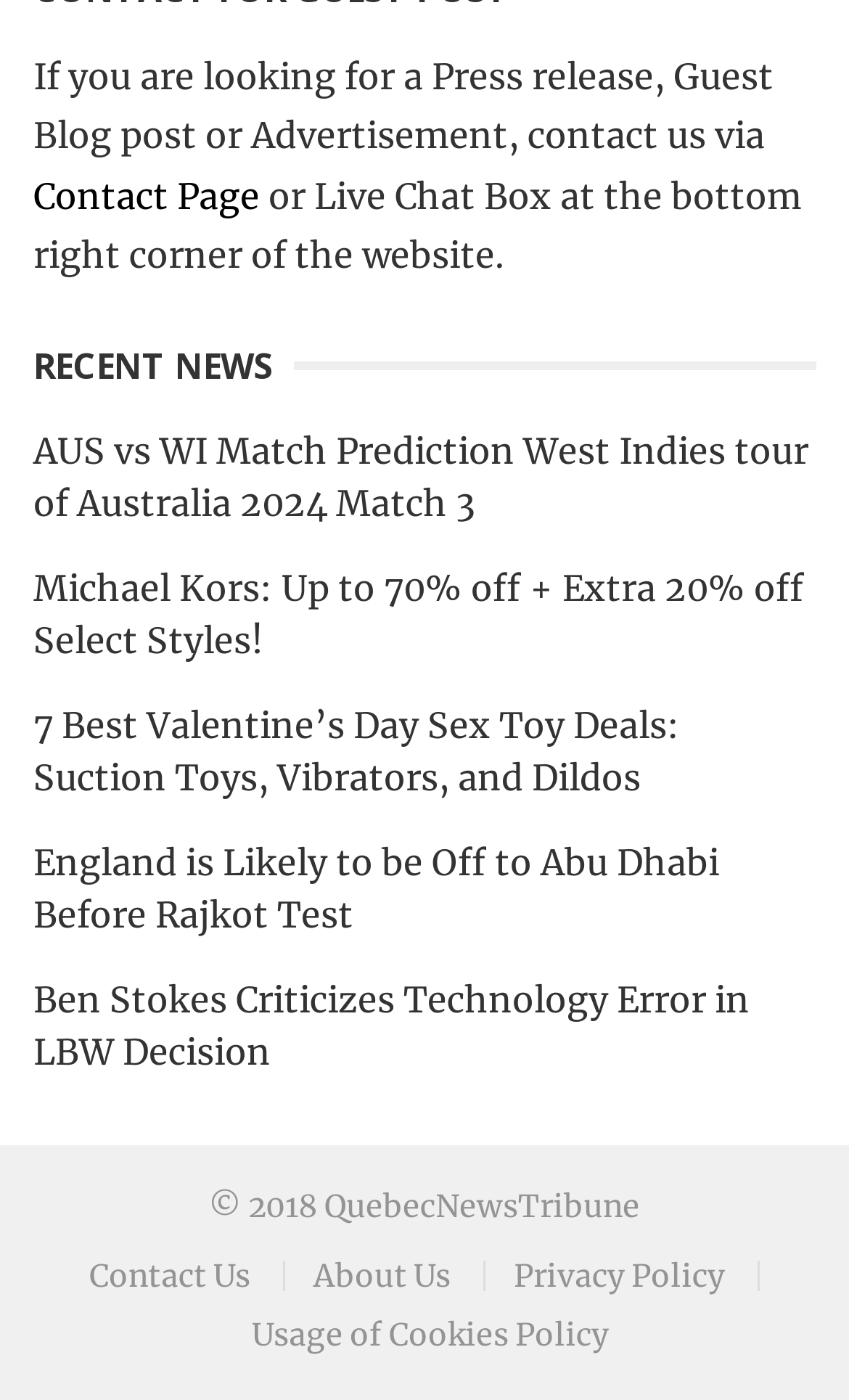Locate the bounding box coordinates of the element I should click to achieve the following instruction: "Check the privacy policy".

[0.605, 0.898, 0.854, 0.926]